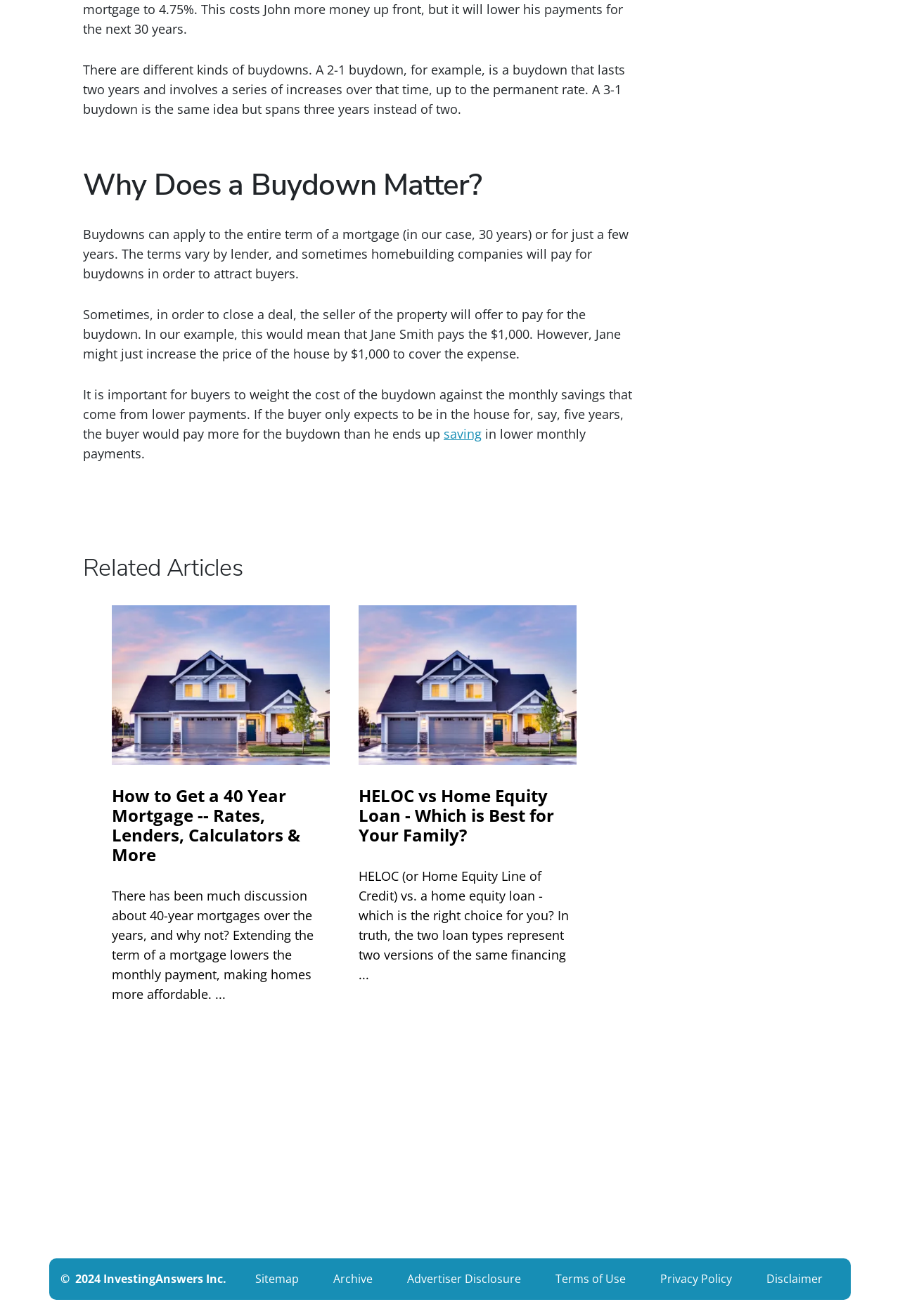Select the bounding box coordinates of the element I need to click to carry out the following instruction: "learn about HELOC vs home equity loan".

[0.398, 0.46, 0.64, 0.756]